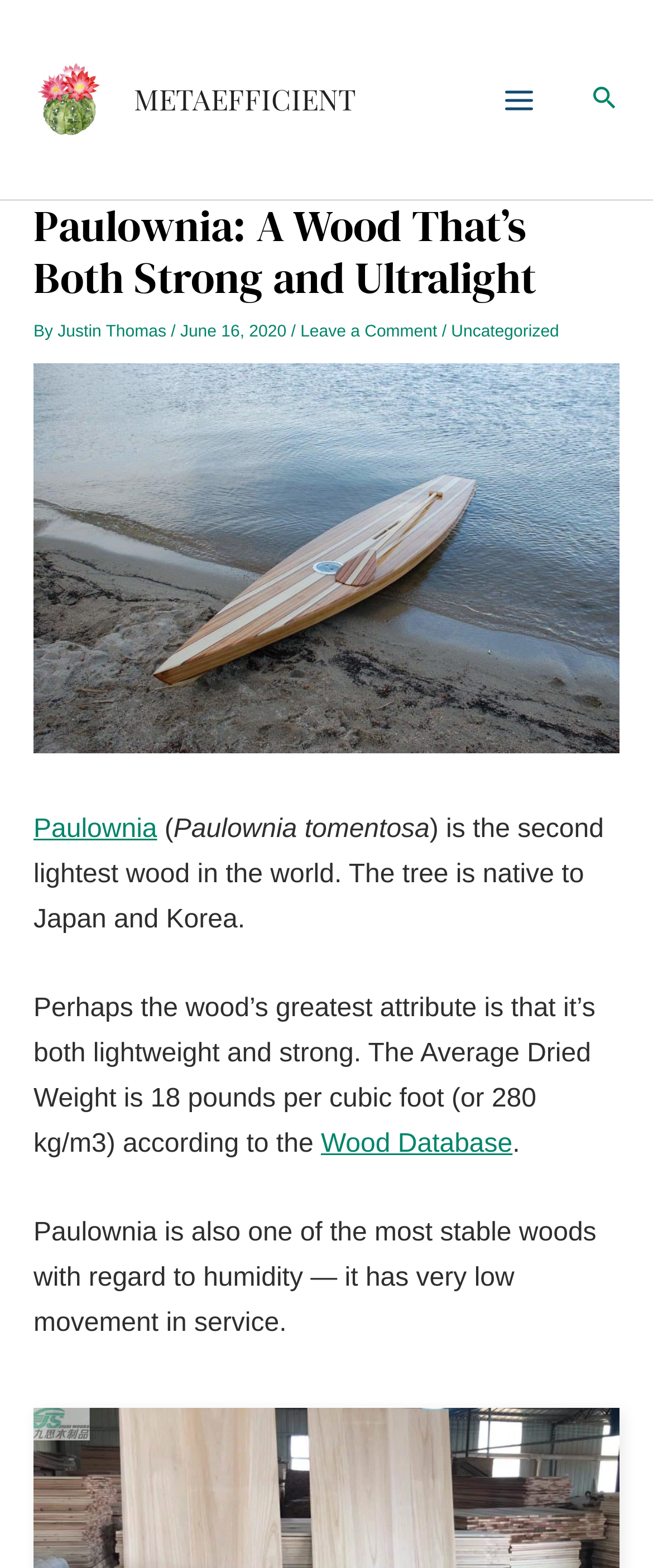Determine the bounding box coordinates of the clickable region to follow the instruction: "Open the main menu".

[0.738, 0.04, 0.851, 0.087]